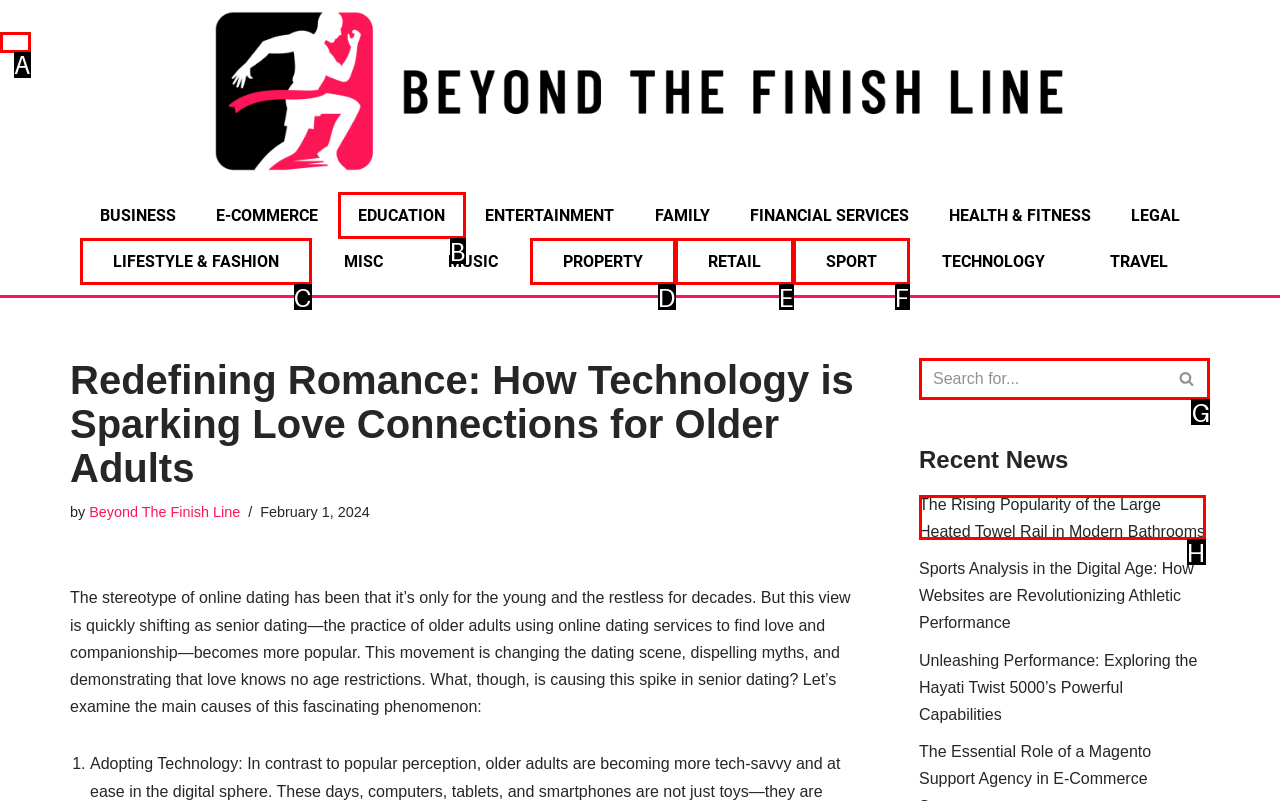Provide the letter of the HTML element that you need to click on to perform the task: Search for something.
Answer with the letter corresponding to the correct option.

G